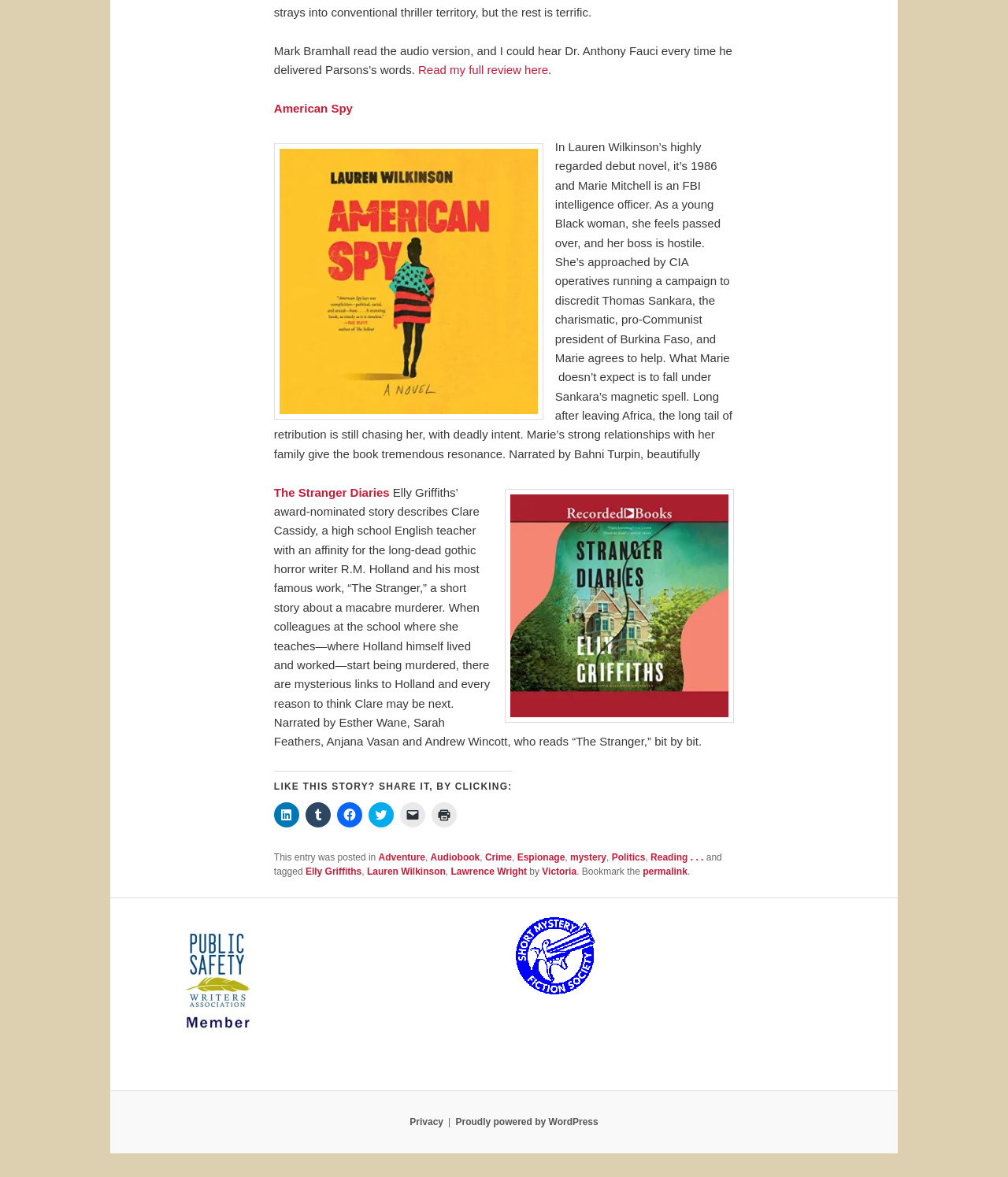Please find the bounding box coordinates of the element that must be clicked to perform the given instruction: "Contact us through email". The coordinates should be four float numbers from 0 to 1, i.e., [left, top, right, bottom].

None